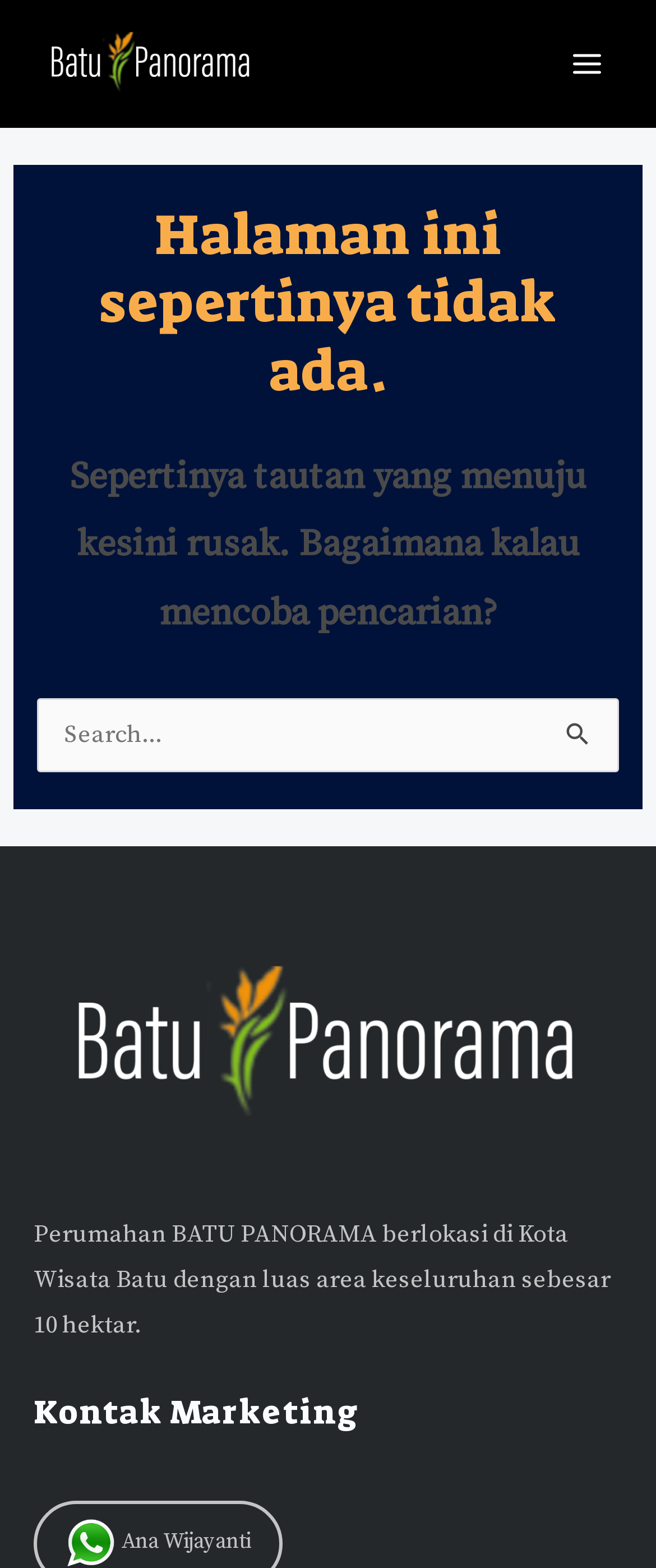Determine the bounding box coordinates in the format (top-left x, top-left y, bottom-right x, bottom-right y). Ensure all values are floating point numbers between 0 and 1. Identify the bounding box of the UI element described by: alt="Batupanorama.com"

[0.051, 0.03, 0.41, 0.05]